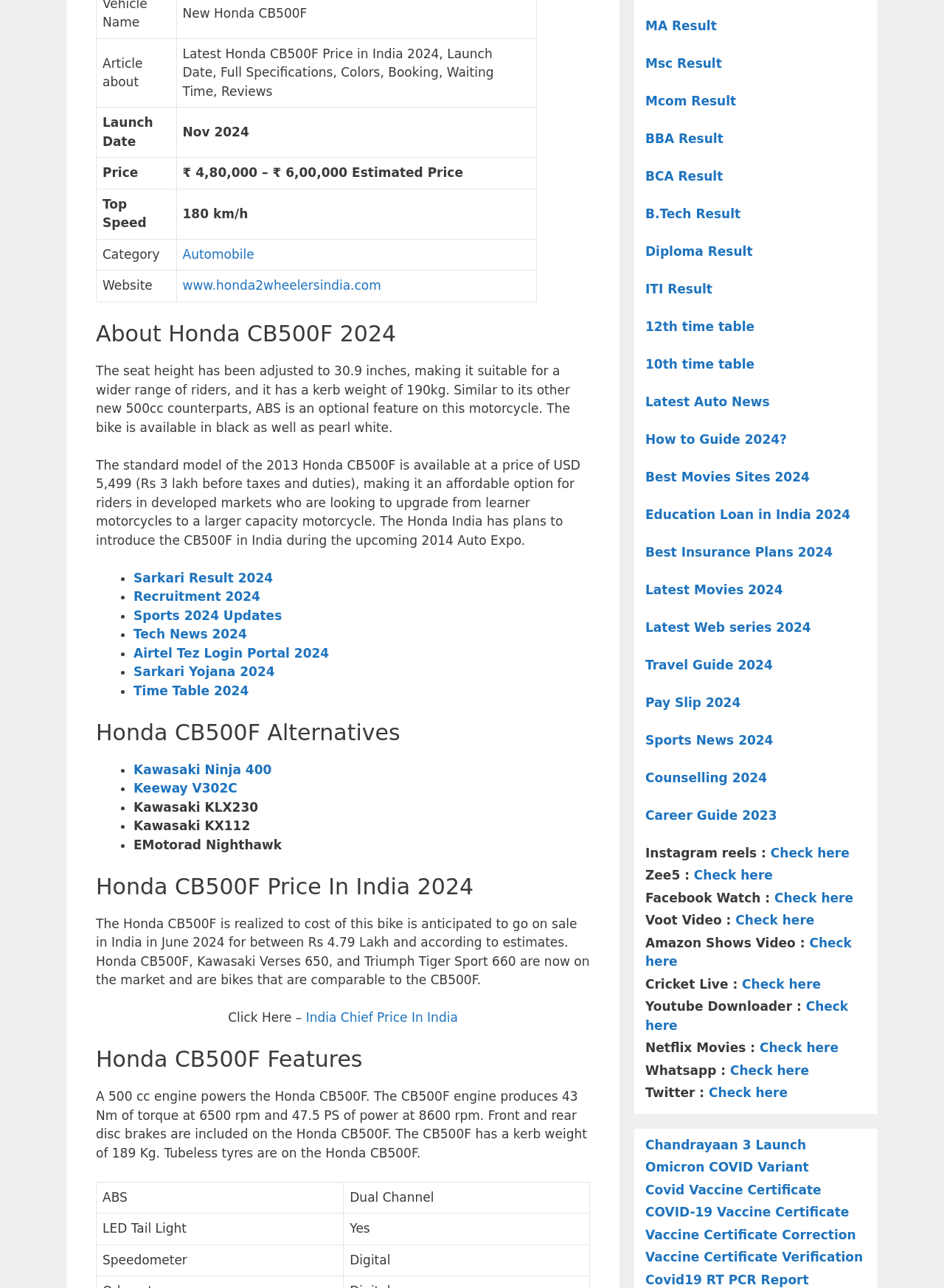Answer the question below in one word or phrase:
What is the website of Honda CB500F?

www.honda2wheelersindia.com